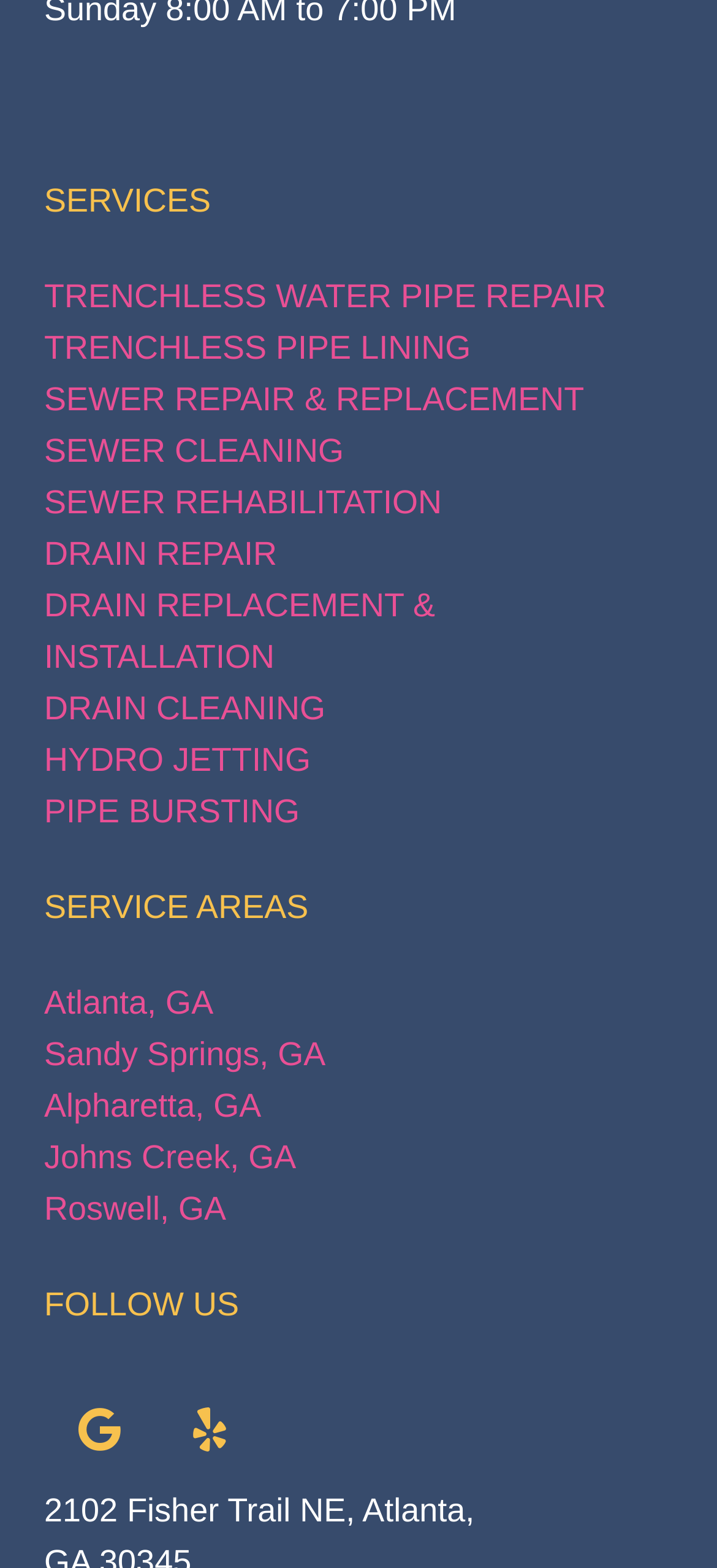Please predict the bounding box coordinates of the element's region where a click is necessary to complete the following instruction: "Check out services in Atlanta, GA". The coordinates should be represented by four float numbers between 0 and 1, i.e., [left, top, right, bottom].

[0.062, 0.627, 0.298, 0.651]